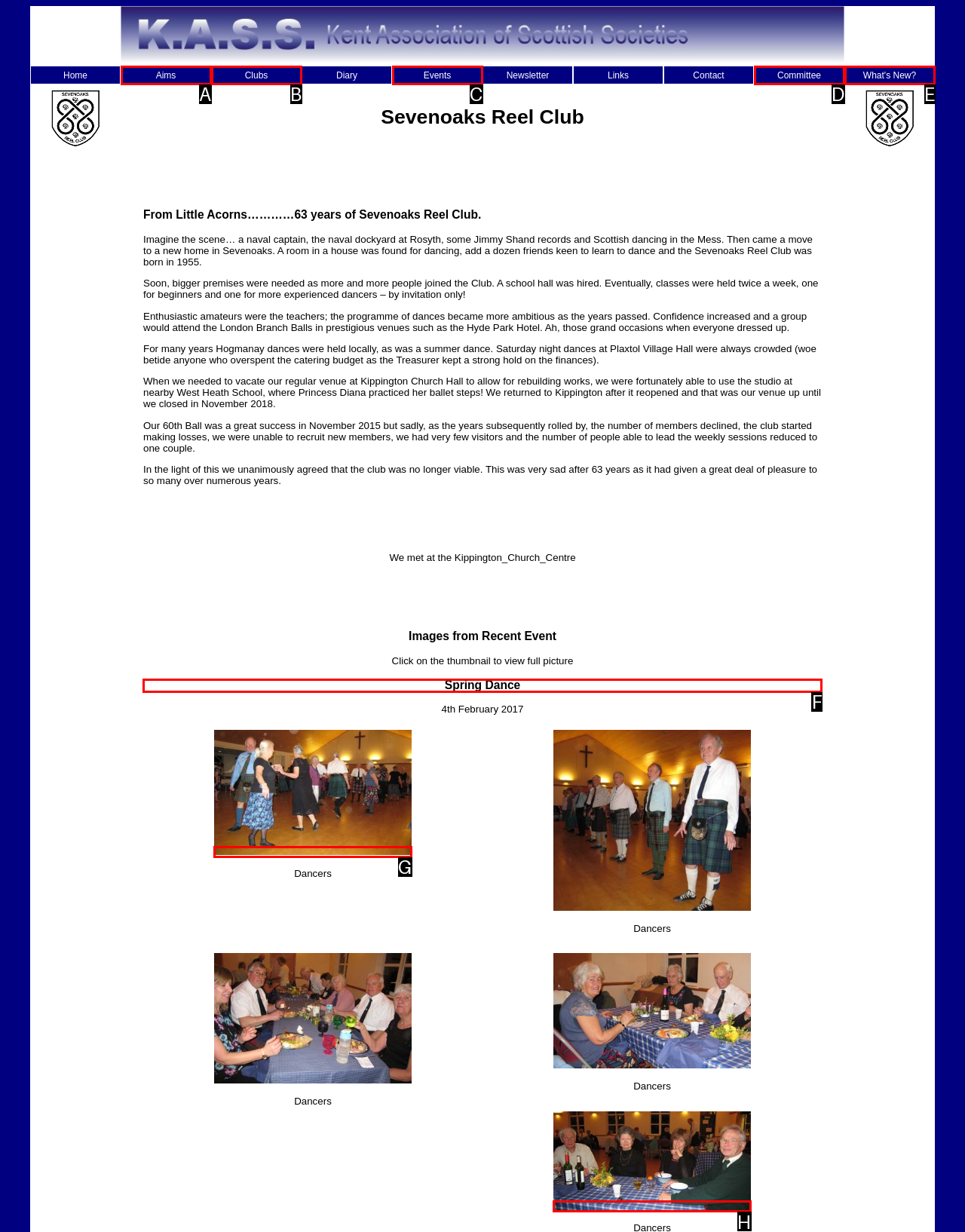Determine which HTML element should be clicked to carry out the following task: View Usage Statistics Respond with the letter of the appropriate option.

None